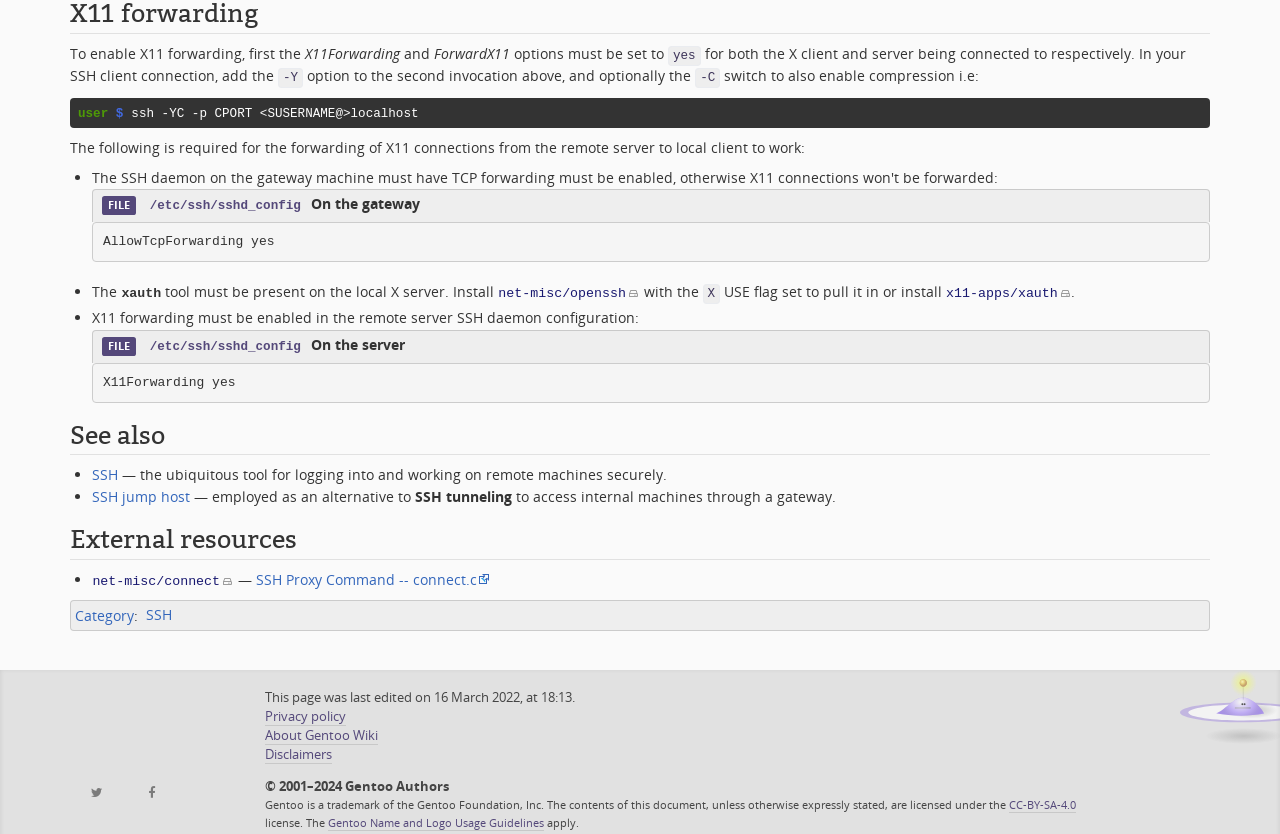What is the alternative to SSH tunneling?
Utilize the image to construct a detailed and well-explained answer.

The webpage mentions that SSH jump host is an alternative to SSH tunneling, which is used to access internal machines through a gateway.